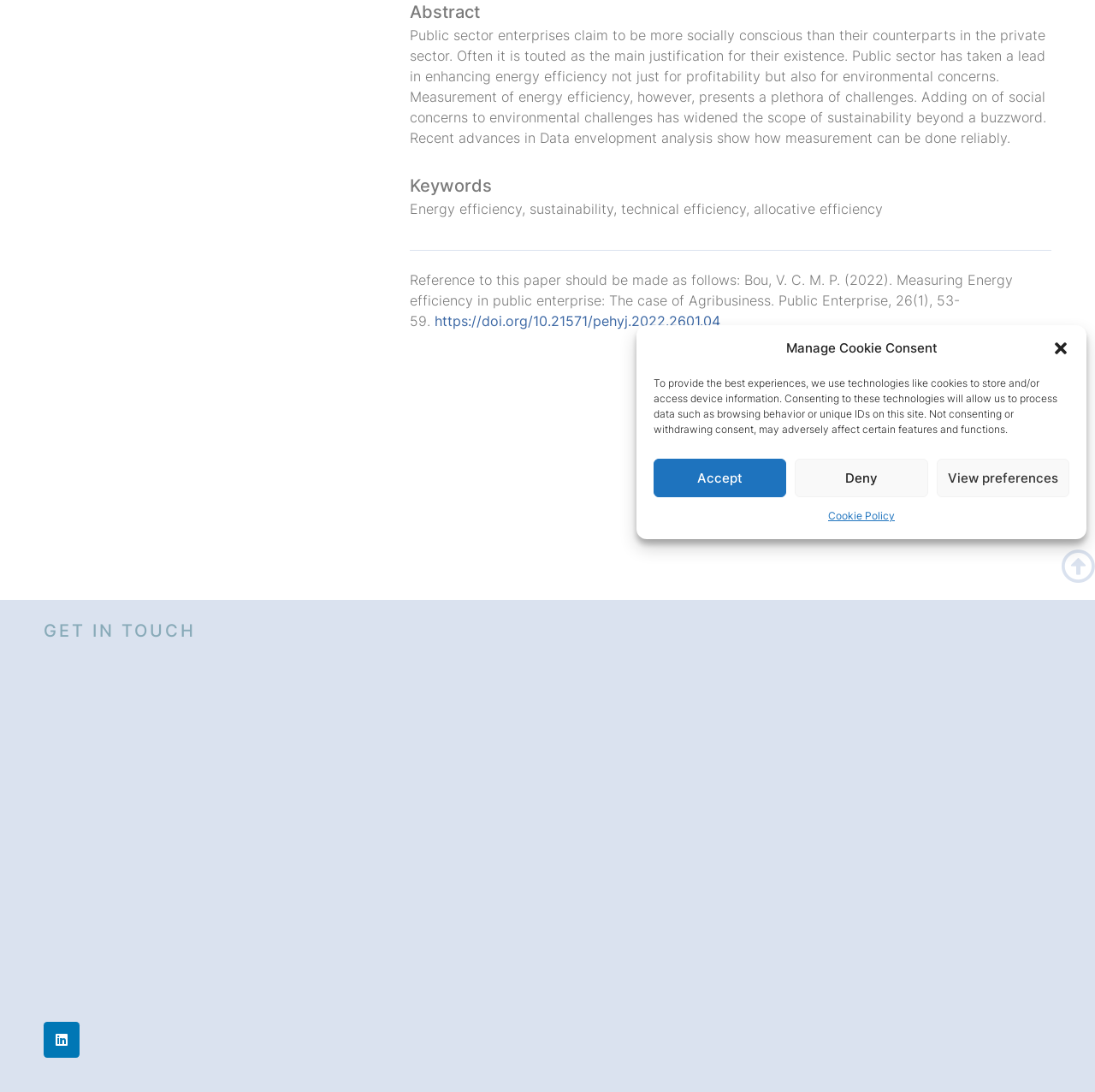Using the format (top-left x, top-left y, bottom-right x, bottom-right y), provide the bounding box coordinates for the described UI element. All values should be floating point numbers between 0 and 1: View preferences

[0.855, 0.42, 0.977, 0.455]